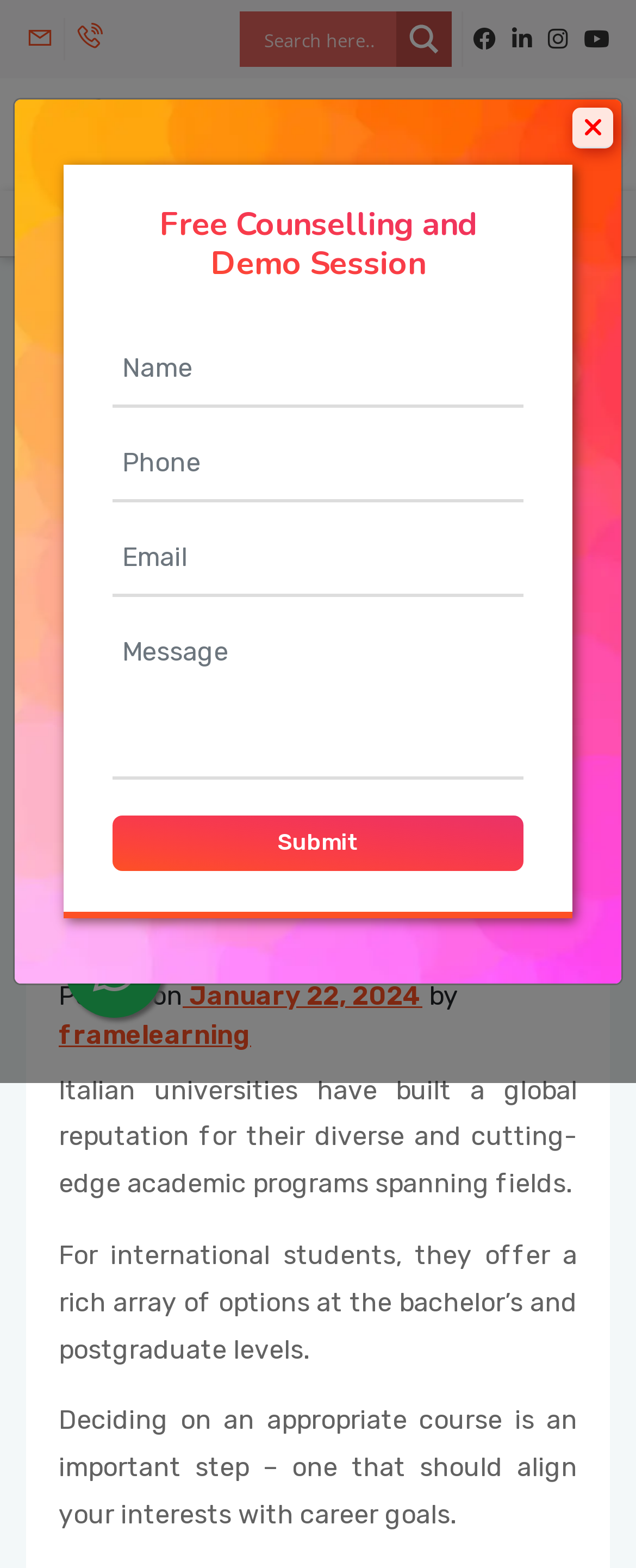Respond with a single word or phrase for the following question: 
What is the name of the website?

Frame Learning